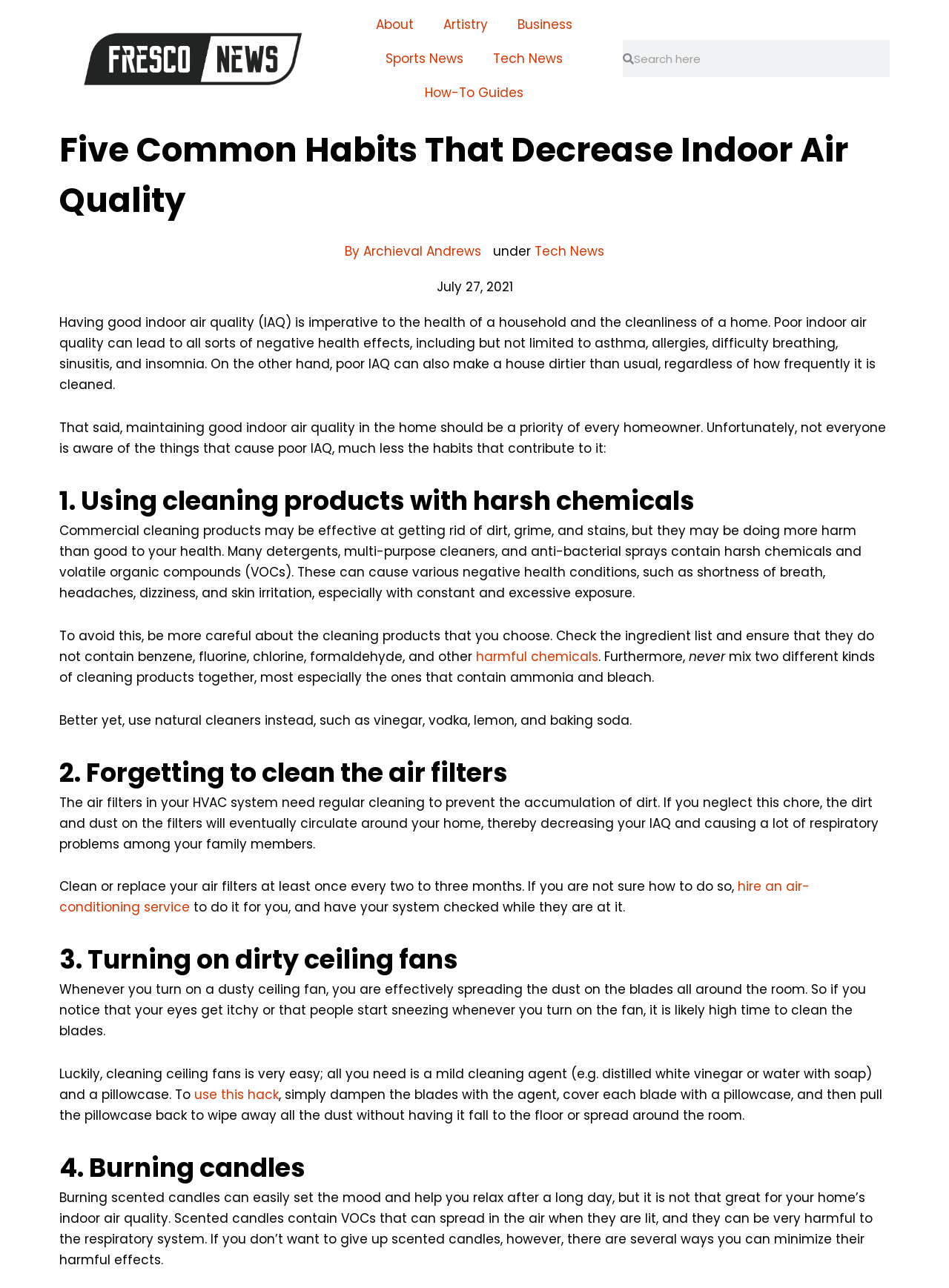What is a suggested alternative to commercial cleaning products?
Please provide a comprehensive answer based on the visual information in the image.

The webpage suggests using natural cleaners, such as vinegar, vodka, lemon, and baking soda, as an alternative to commercial cleaning products that may contain harsh chemicals and volatile organic compounds (VOCs).